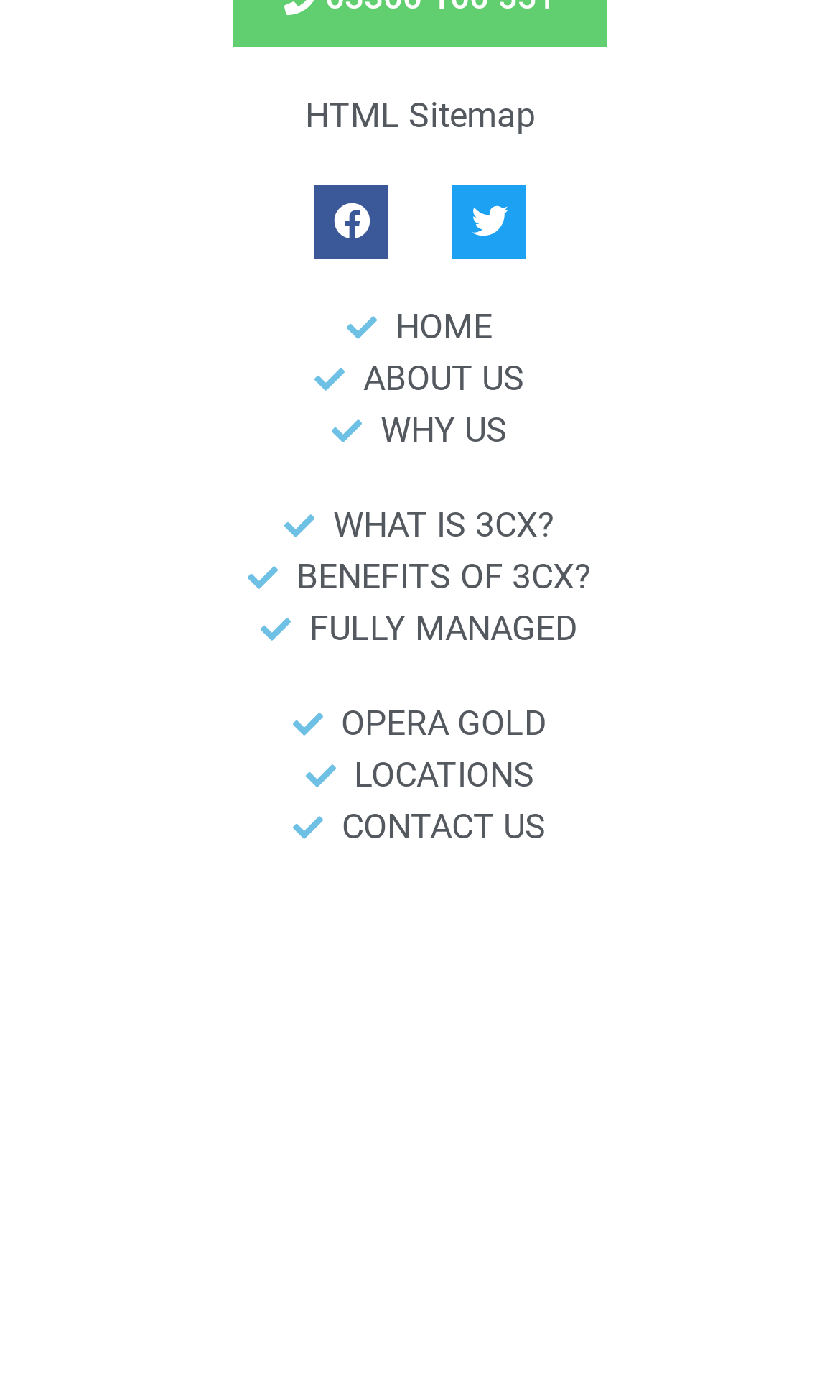Is there an image with the text 'opera-logo'?
Please provide a full and detailed response to the question.

I found an image with the description 'opera-logo' and a bounding box coordinate of [0.154, 0.64, 0.846, 0.917].